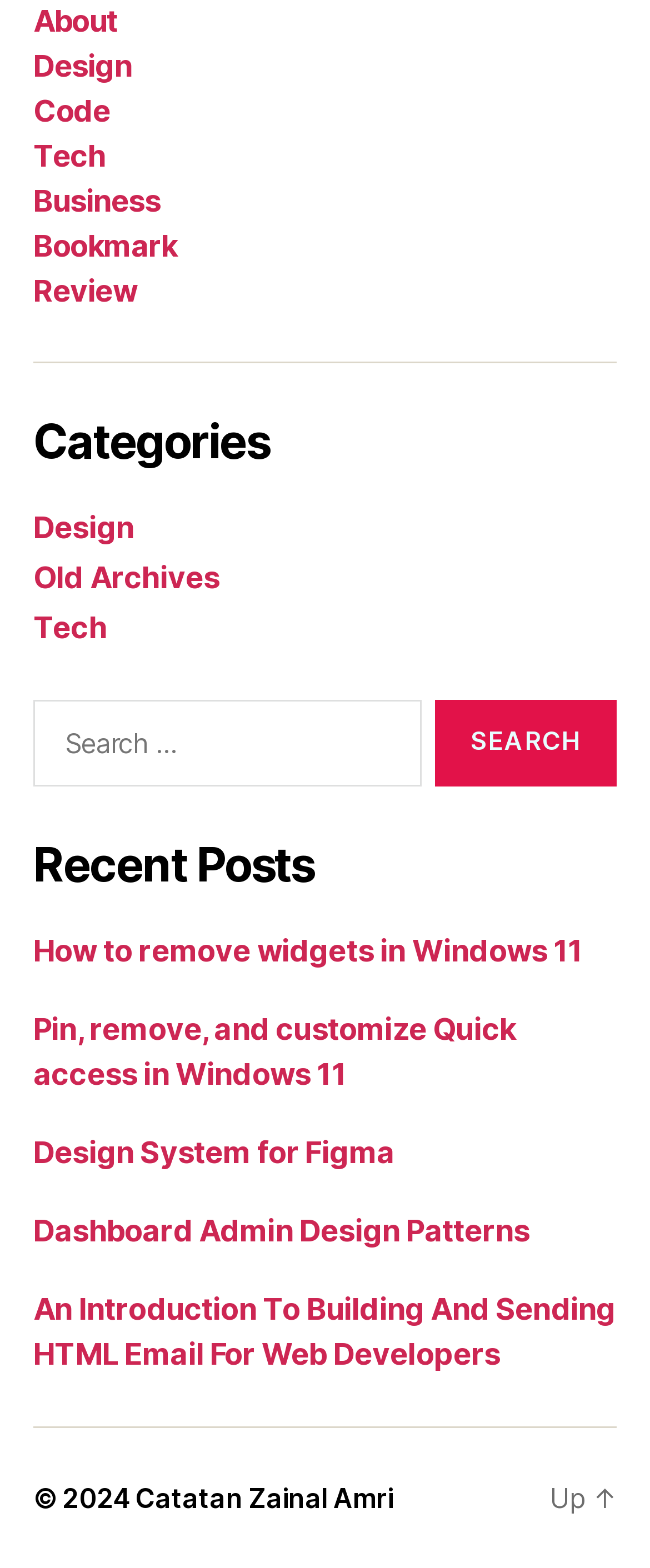Identify the bounding box coordinates of the region I need to click to complete this instruction: "View recent posts".

[0.051, 0.592, 0.949, 0.877]